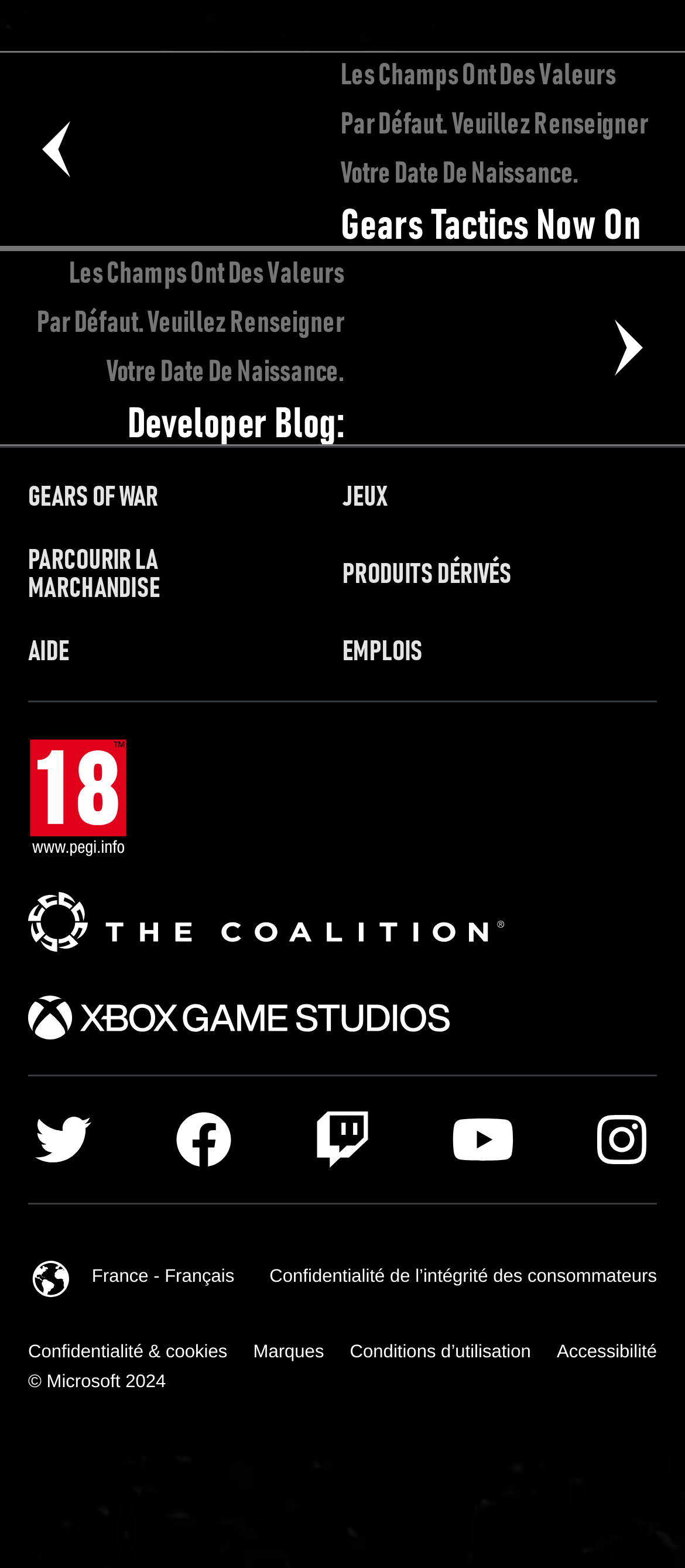How many social media links are available?
Answer the question with detailed information derived from the image.

I counted the number of social media links by looking at the links with recognizable social media platform names, such as Twitter, Facebook, Twitch, Youtube, and Instagram, and found a total of 5 links.